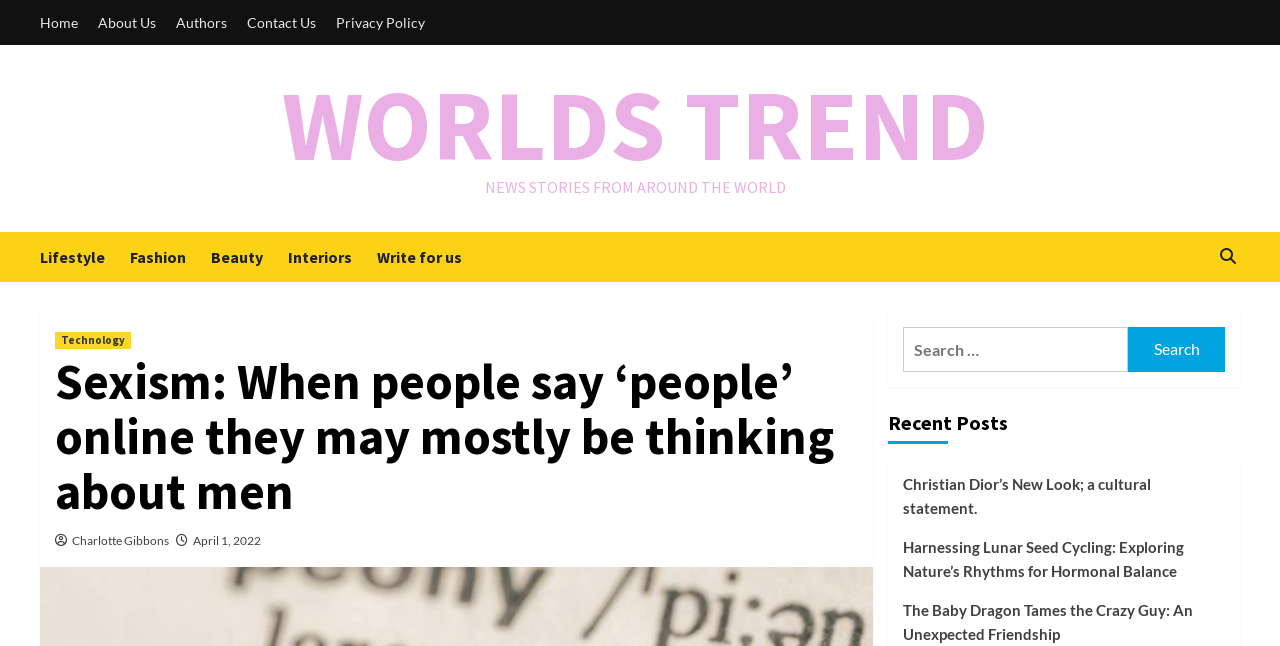Determine which piece of text is the heading of the webpage and provide it.

Sexism: When people say ‘people’ online they may mostly be thinking about men